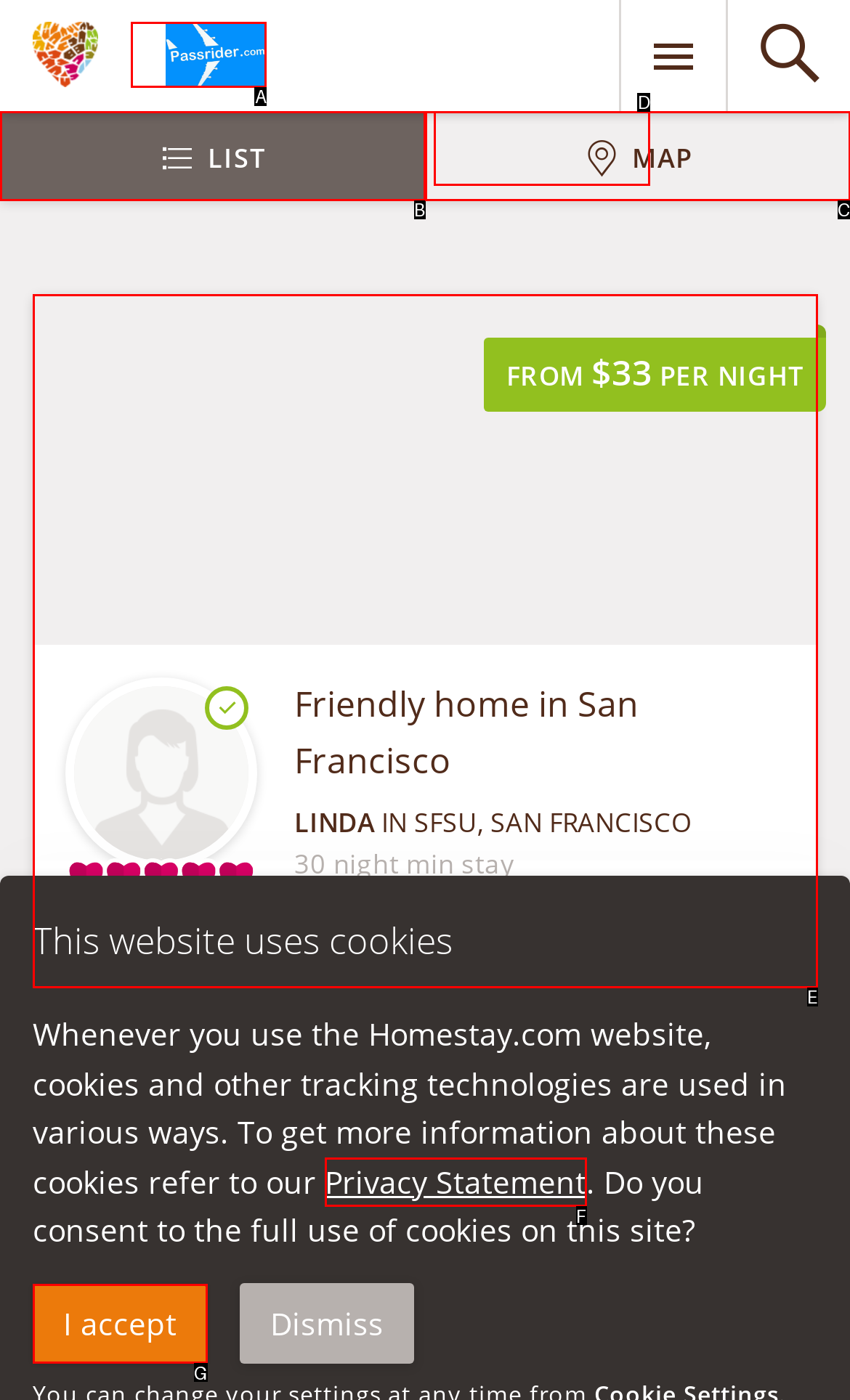Given the description: List, identify the matching HTML element. Provide the letter of the correct option.

B